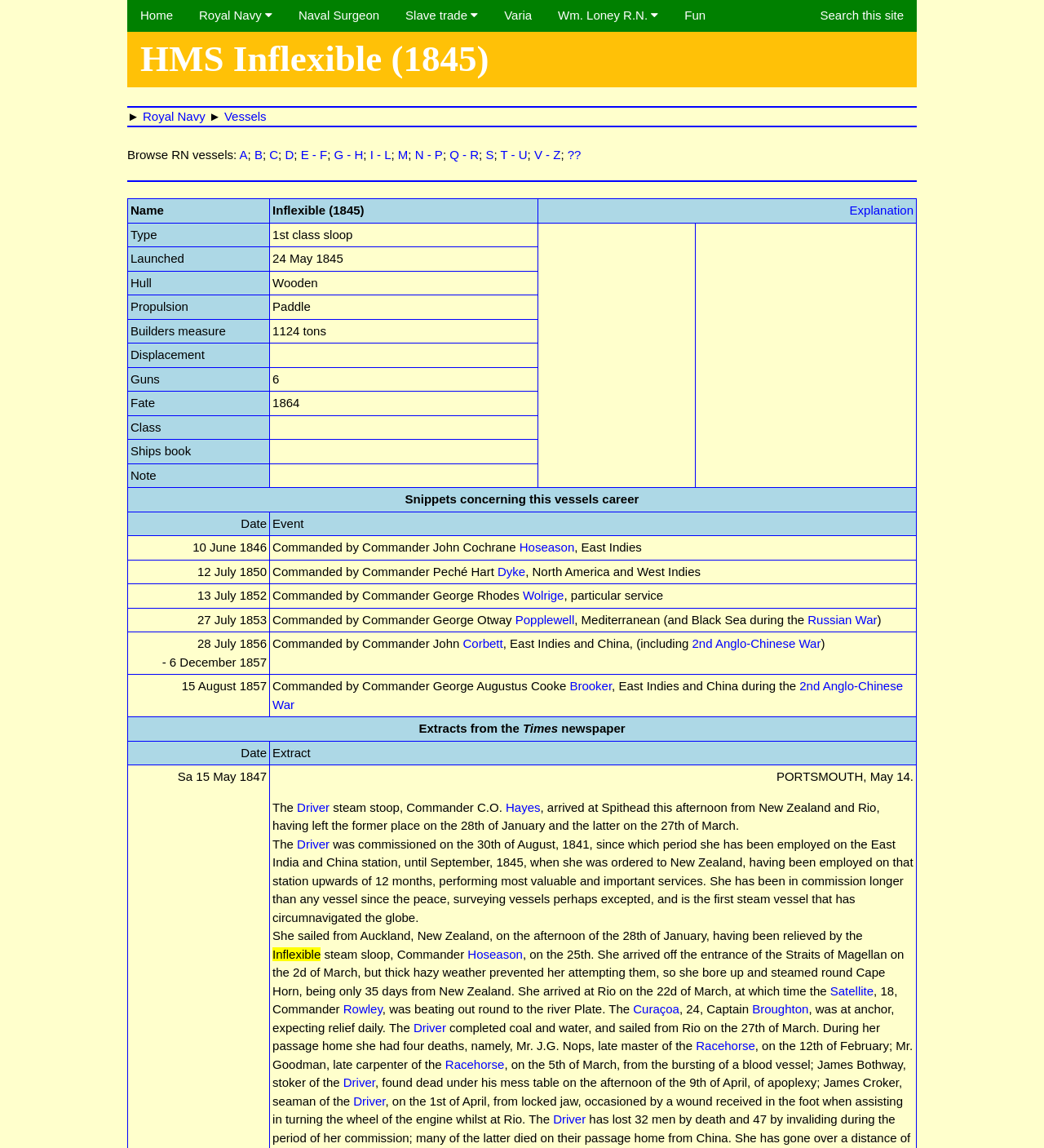Please provide a one-word or phrase answer to the question: 
When was HMS Inflexible launched?

24 May 1845